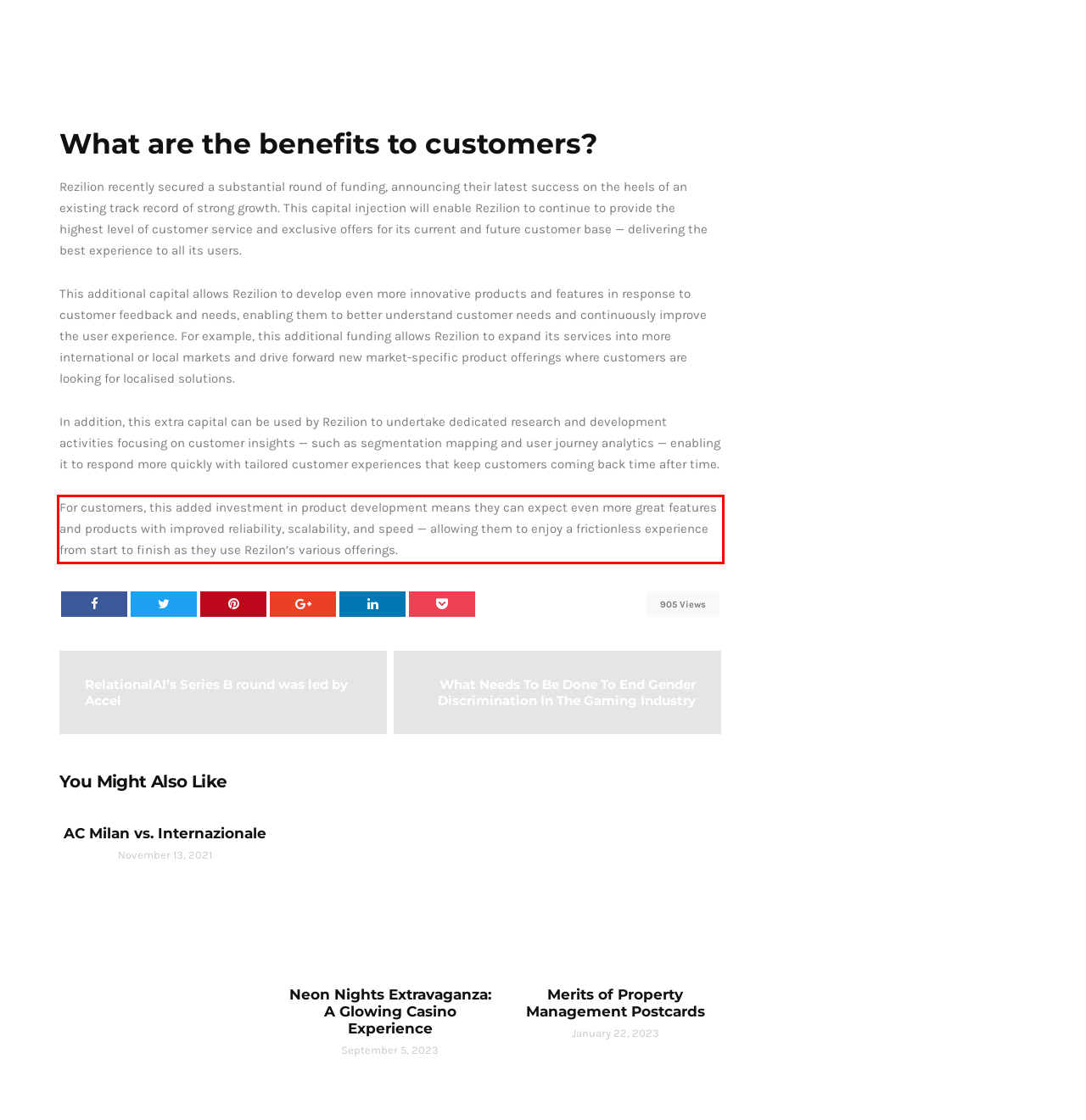From the screenshot of the webpage, locate the red bounding box and extract the text contained within that area.

For customers, this added investment in product development means they can expect even more great features and products with improved reliability, scalability, and speed — allowing them to enjoy a frictionless experience from start to finish as they use Rezilon’s various offerings.